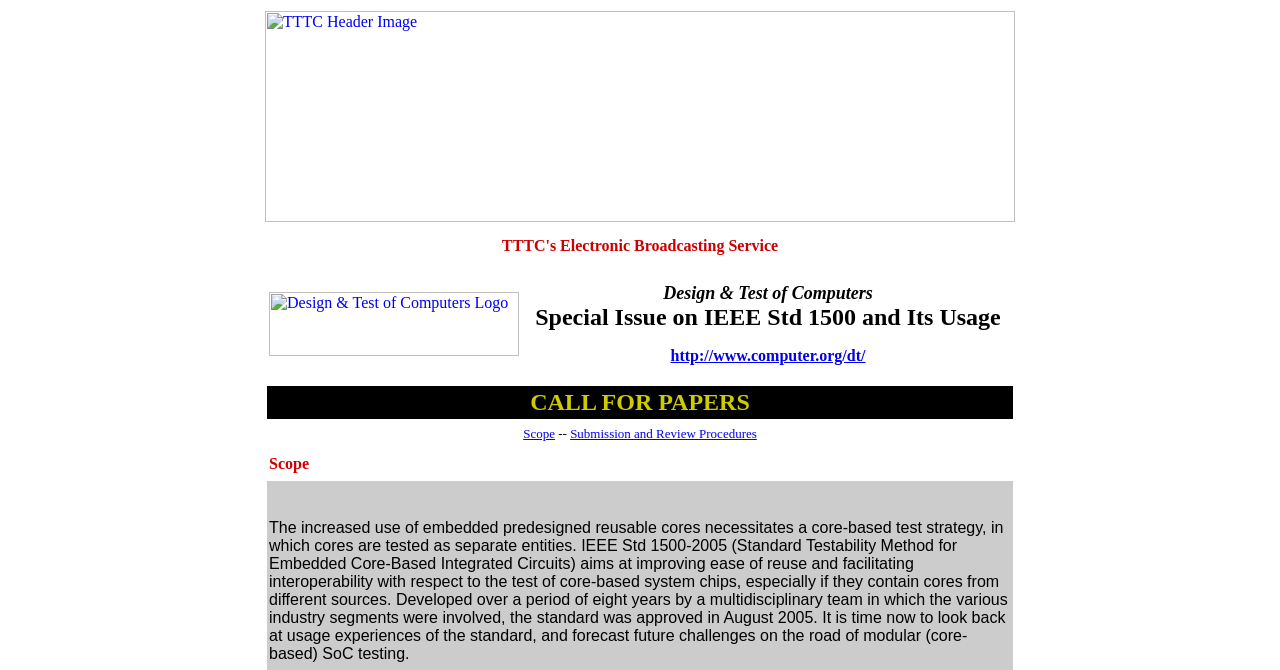What is the URL of the related website?
Using the image, give a concise answer in the form of a single word or short phrase.

http://www.computer.org/dt/